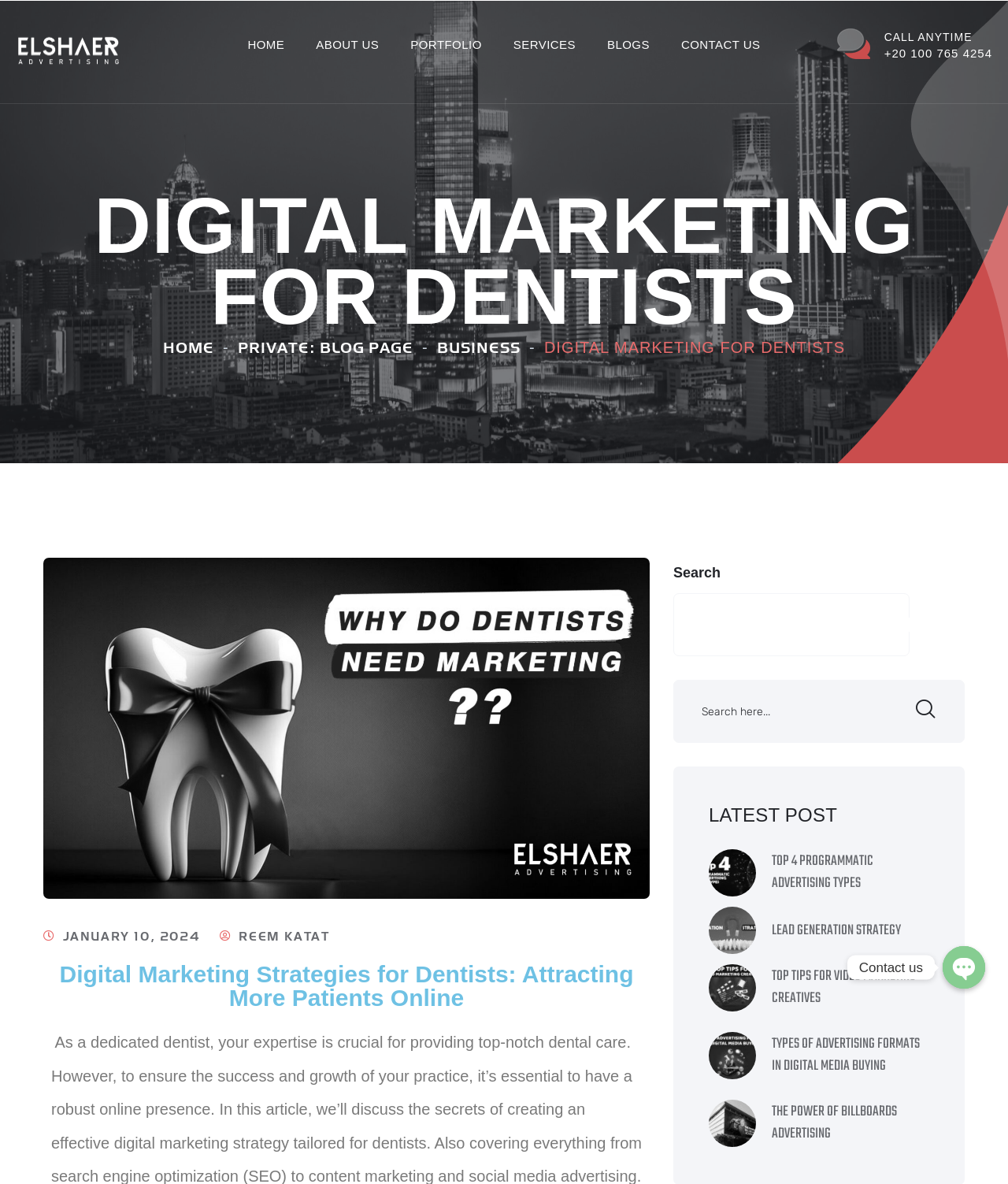Locate the bounding box coordinates of the element that needs to be clicked to carry out the instruction: "Read the latest post". The coordinates should be given as four float numbers ranging from 0 to 1, i.e., [left, top, right, bottom].

[0.703, 0.68, 0.831, 0.698]